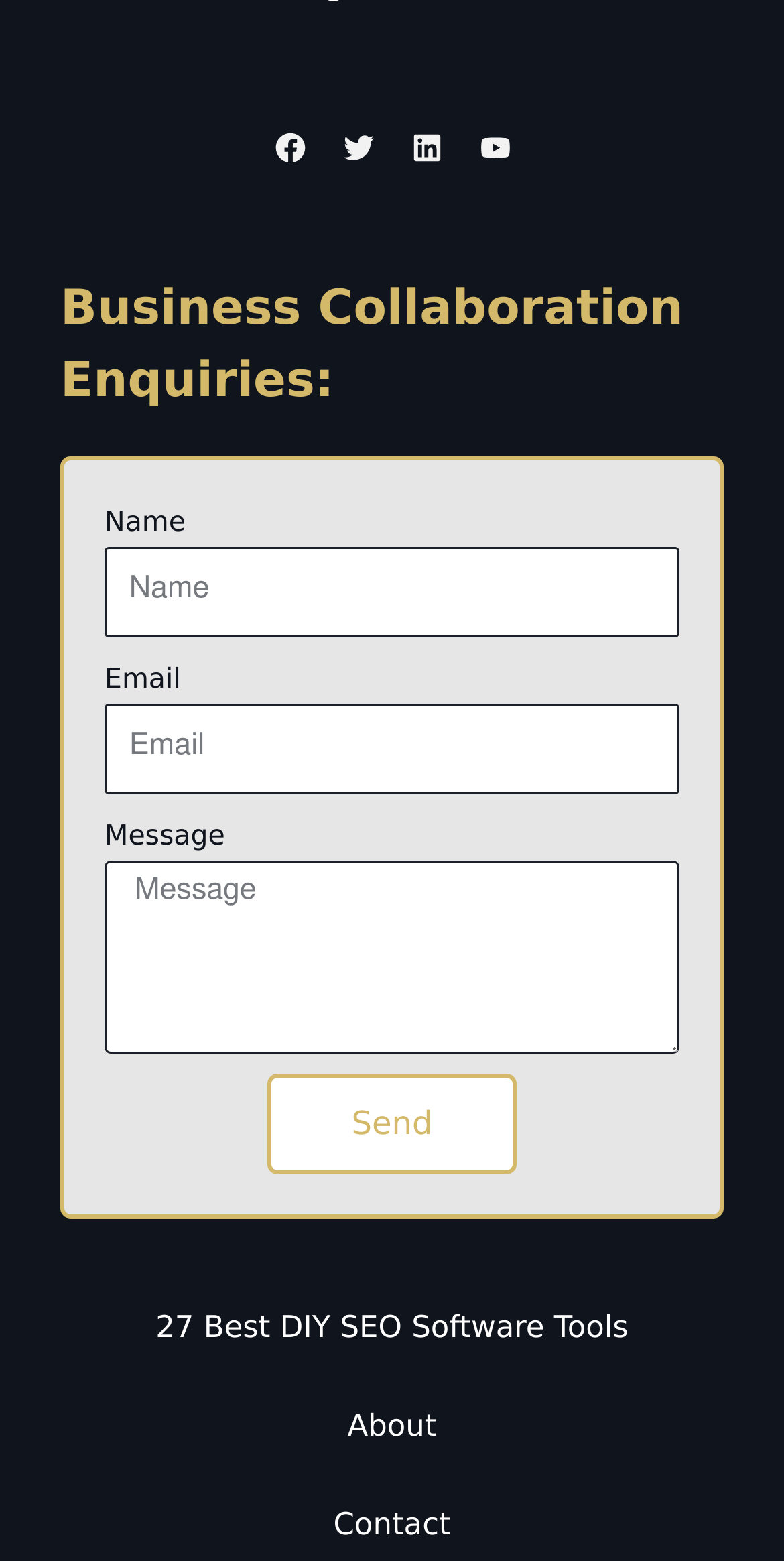Kindly respond to the following question with a single word or a brief phrase: 
Is the Email textbox required?

Yes